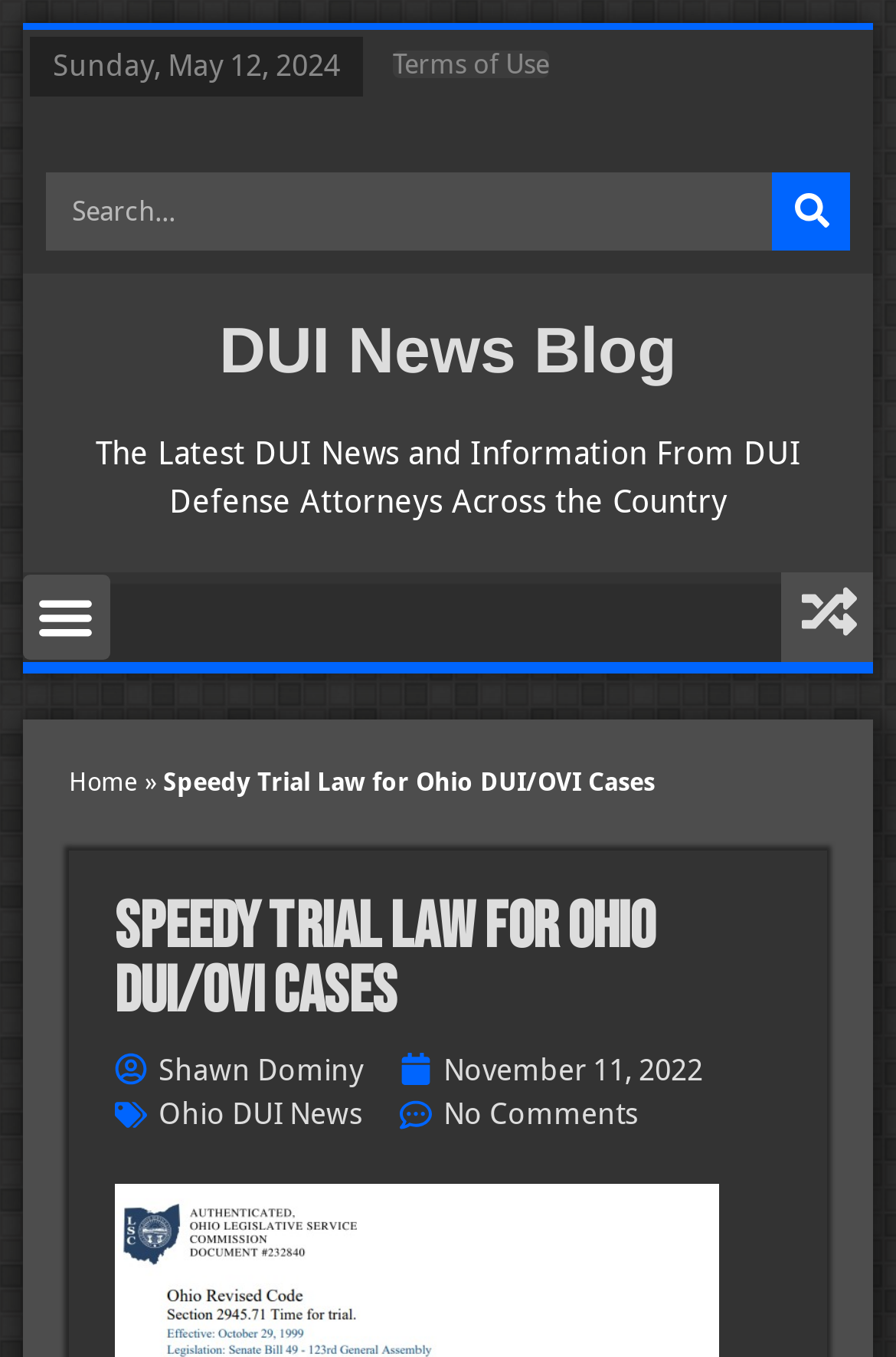For the following element description, predict the bounding box coordinates in the format (top-left x, top-left y, bottom-right x, bottom-right y). All values should be floating point numbers between 0 and 1. Description: No Comments

[0.446, 0.805, 0.713, 0.838]